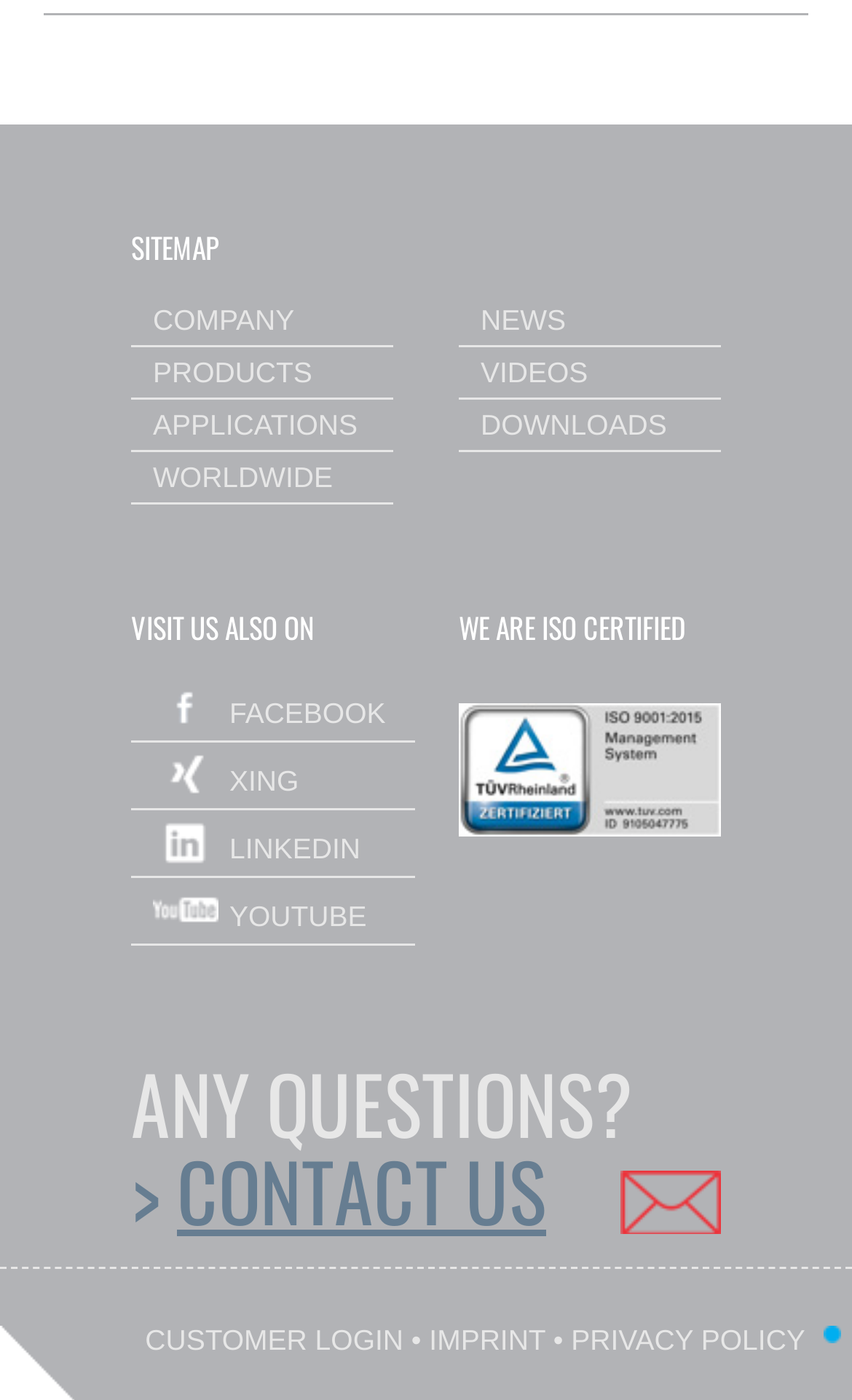Identify the bounding box coordinates for the UI element described as follows: "> Contact Us". Ensure the coordinates are four float numbers between 0 and 1, formatted as [left, top, right, bottom].

[0.154, 0.819, 0.846, 0.881]